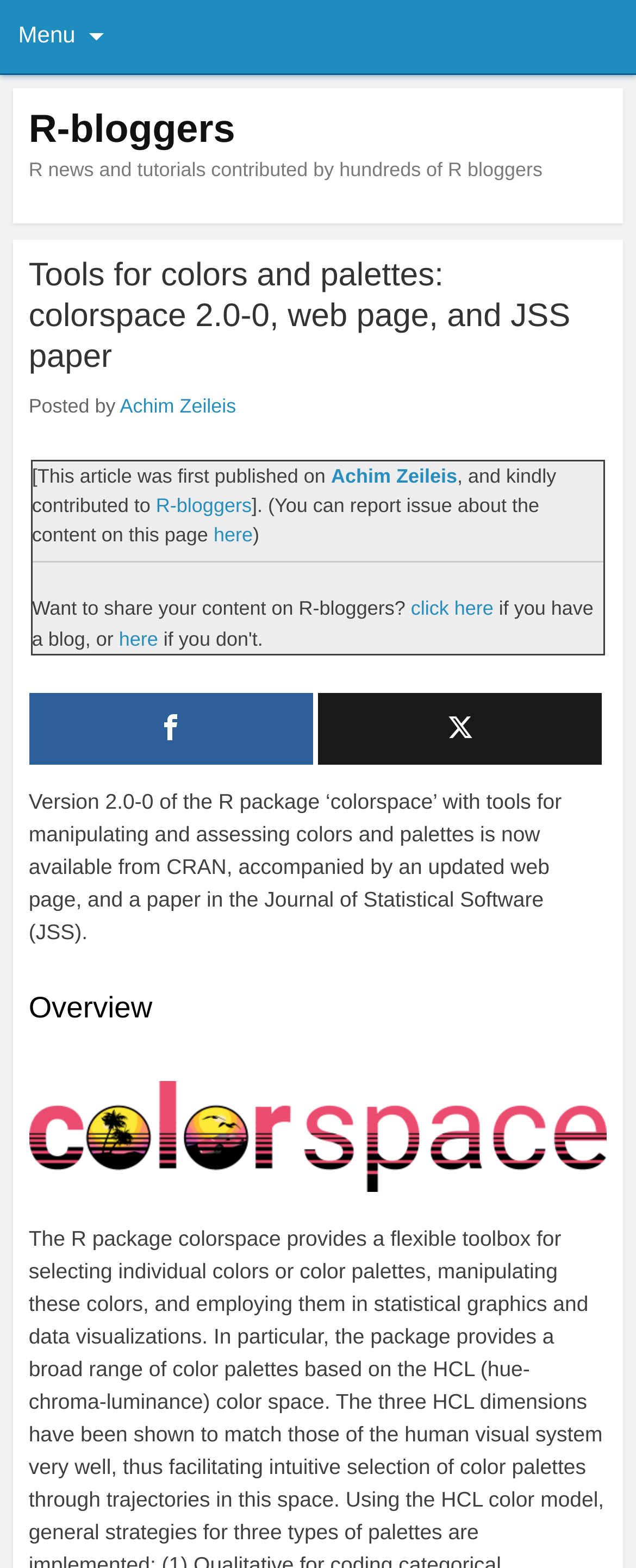Identify the bounding box coordinates of the specific part of the webpage to click to complete this instruction: "Share the content on social media".

[0.045, 0.442, 0.492, 0.488]